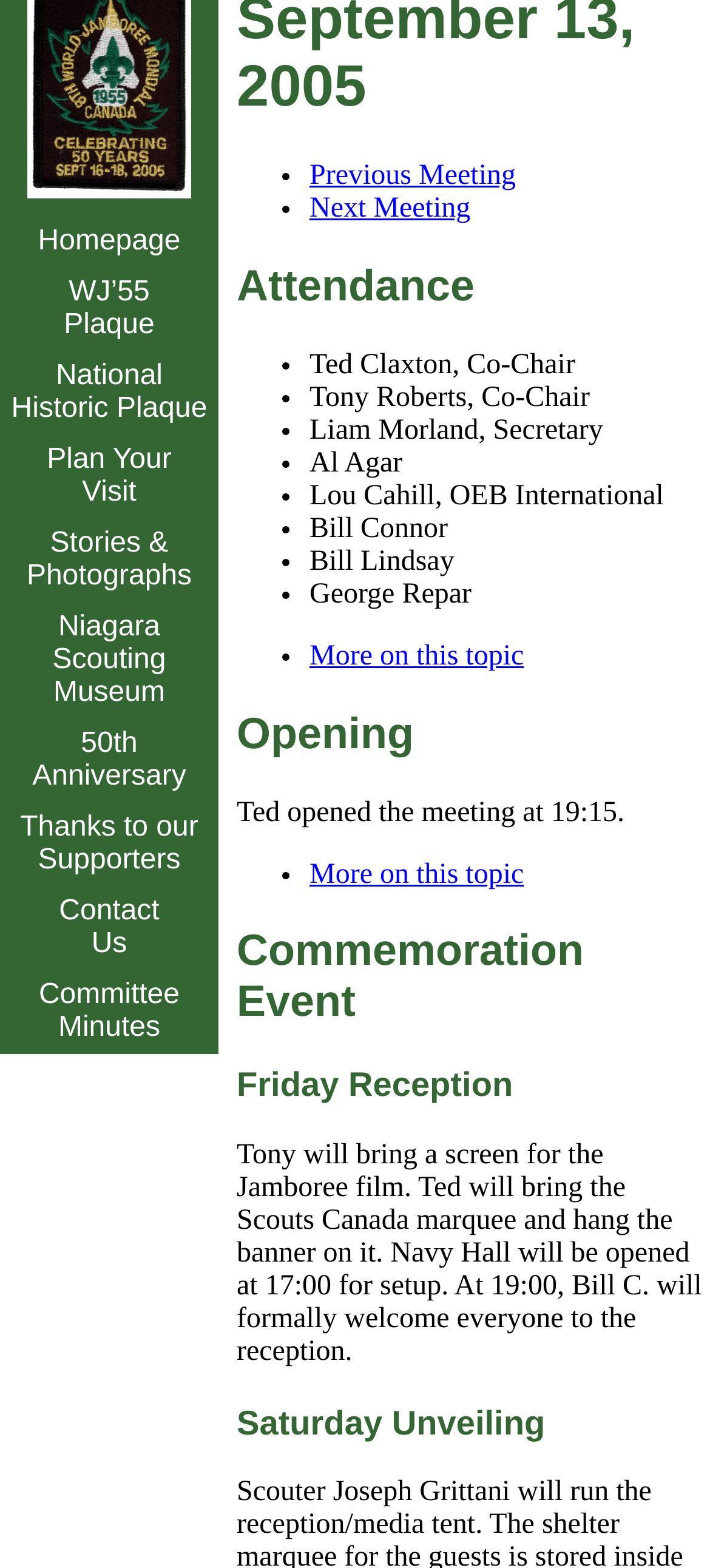Highlight the bounding box of the UI element that corresponds to this description: "Niagara Scouting Museum".

[0.0, 0.384, 0.308, 0.459]